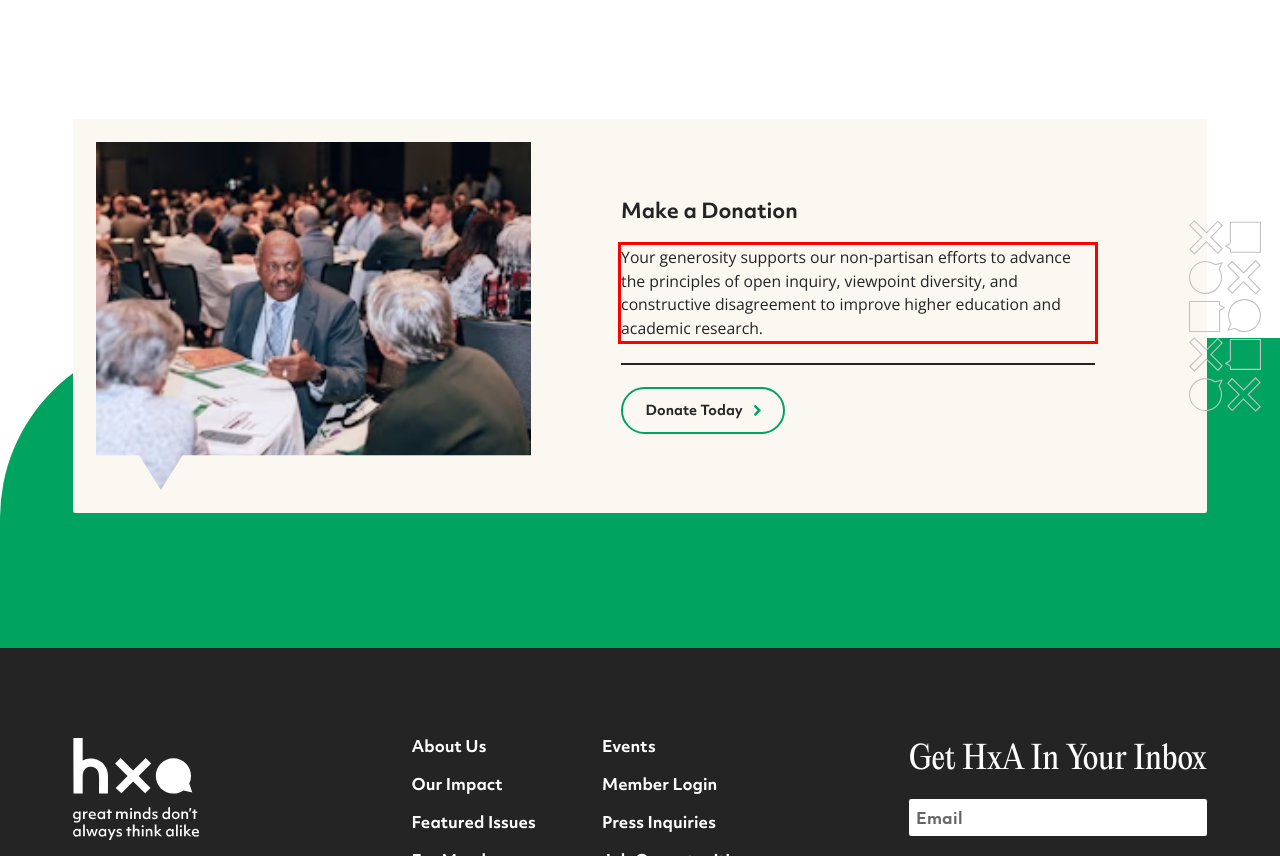You have a screenshot of a webpage with a red bounding box. Identify and extract the text content located inside the red bounding box.

Your generosity supports our non-partisan efforts to advance the principles of open inquiry, viewpoint diversity, and constructive disagreement to improve higher education and academic research.